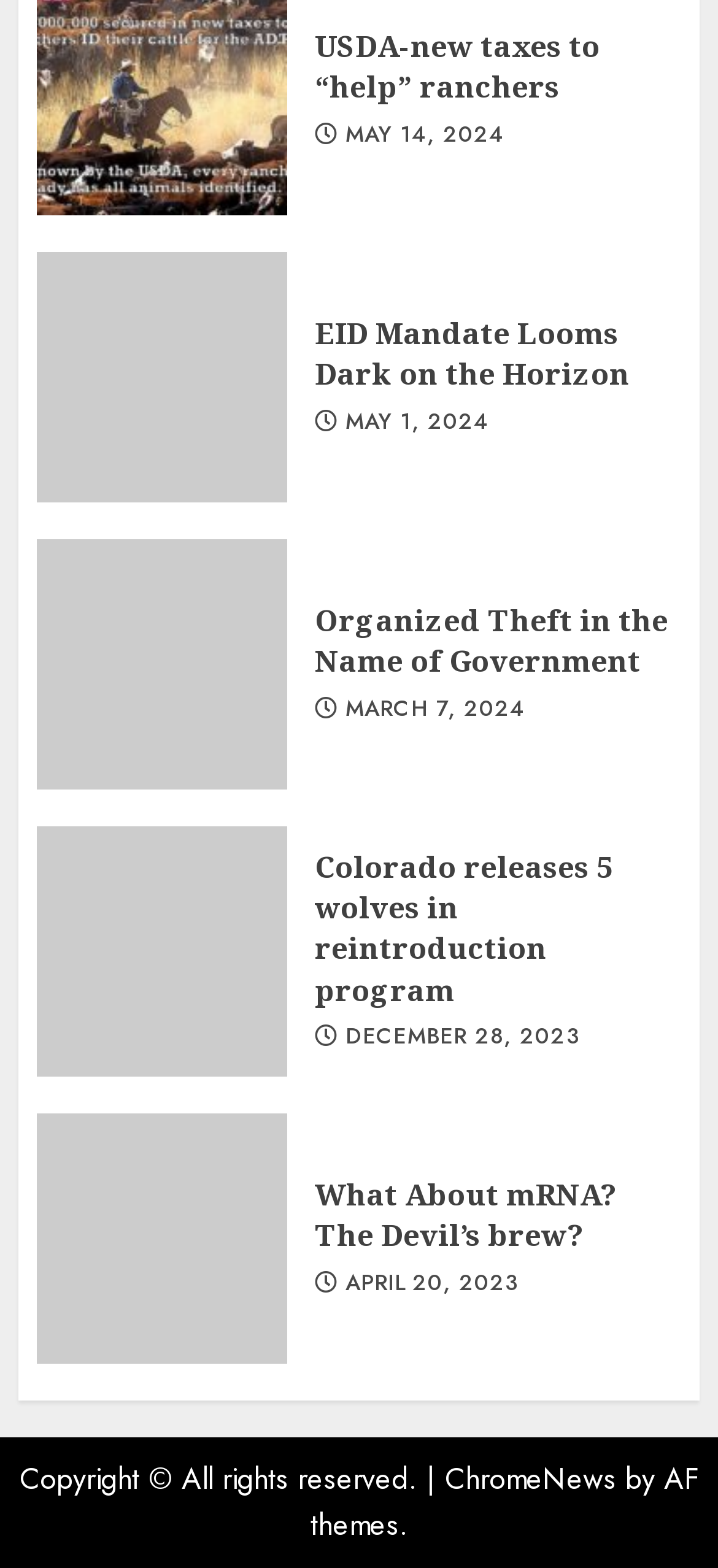Please determine the bounding box of the UI element that matches this description: ChromeNews. The coordinates should be given as (top-left x, top-left y, bottom-right x, bottom-right y), with all values between 0 and 1.

[0.619, 0.929, 0.858, 0.956]